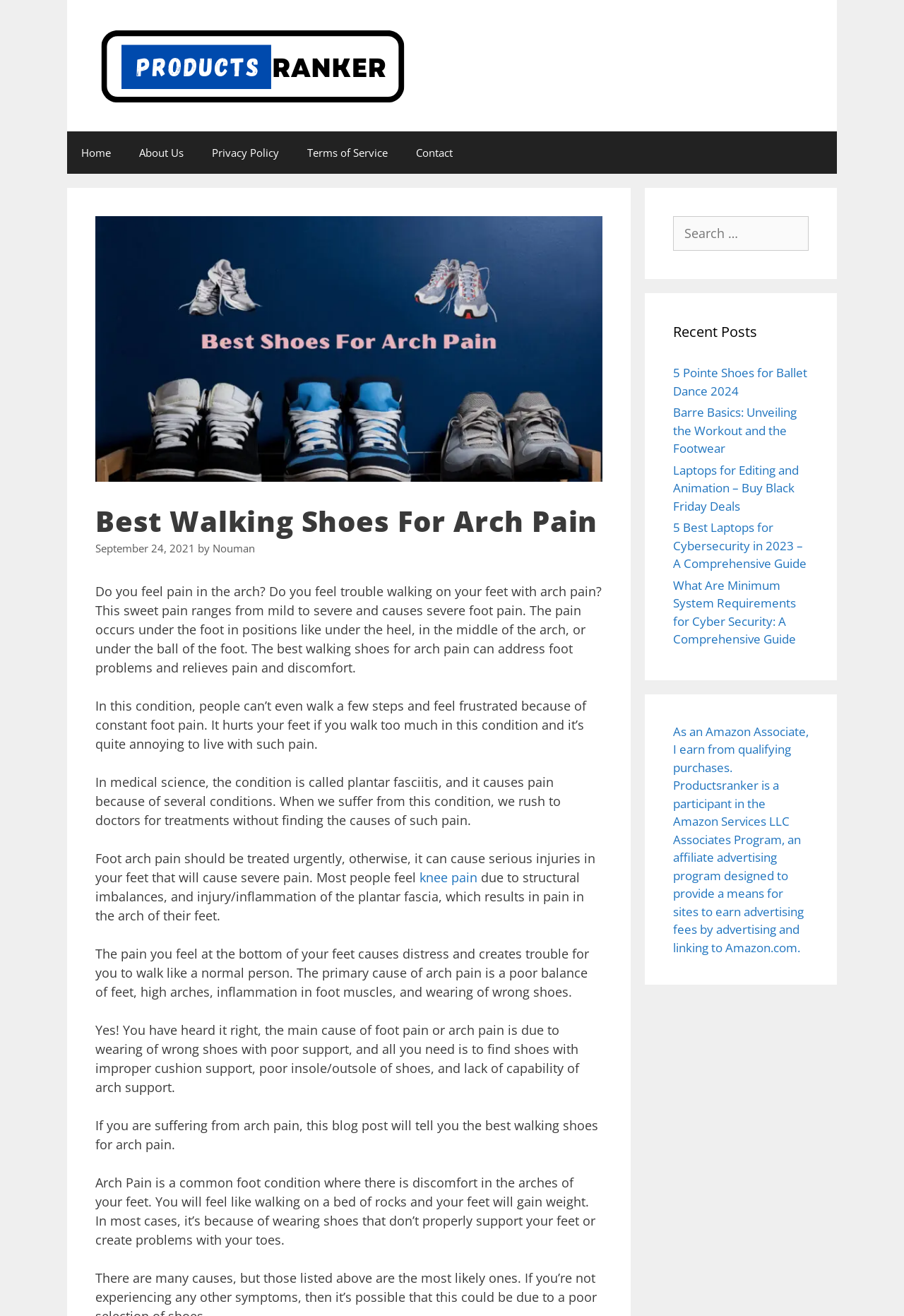Based on the image, give a detailed response to the question: What is the publication date of the article?

The publication date of the article is September 24, 2021, as mentioned in the time element located below the main heading and above the author's name.